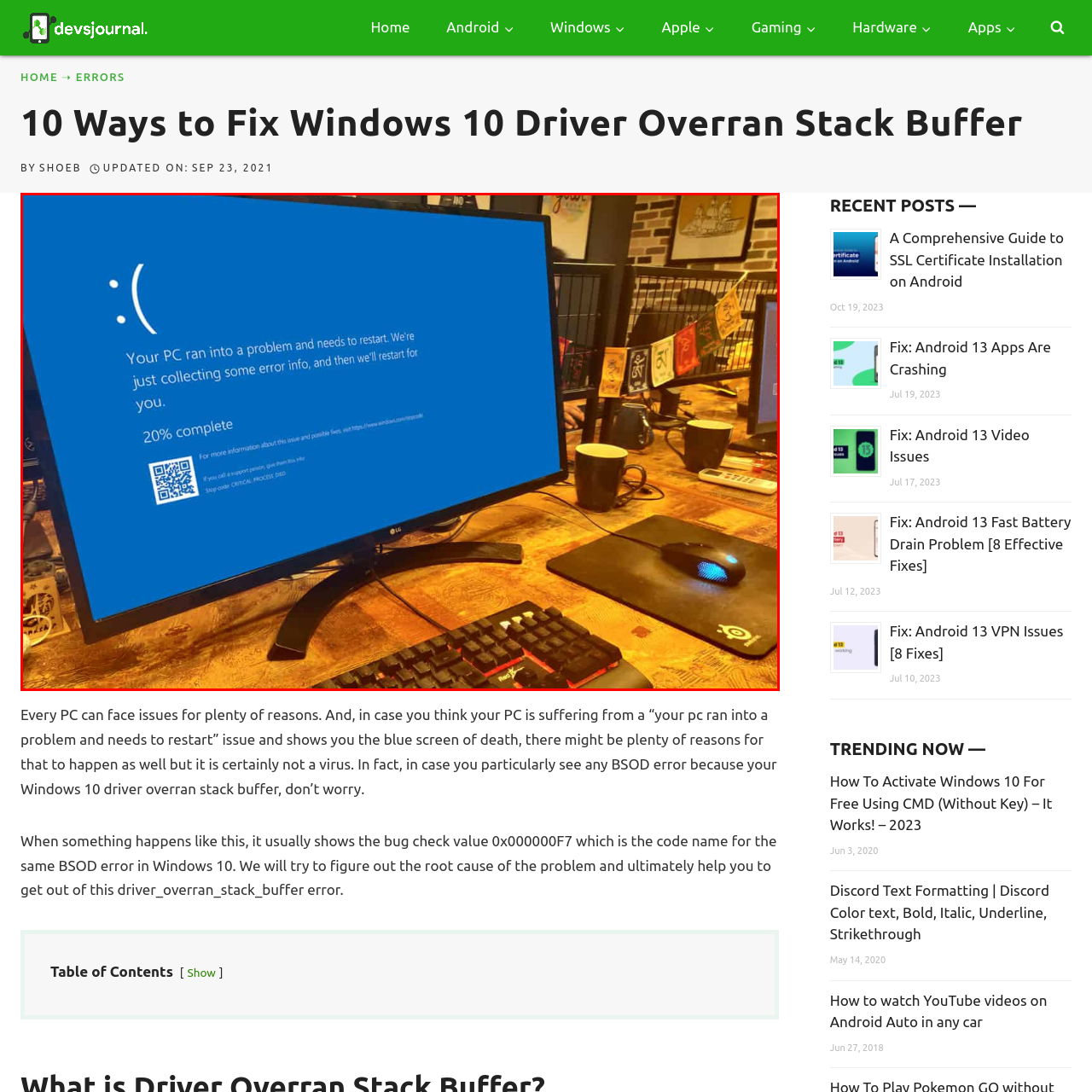Detail the scene within the red perimeter with a thorough and descriptive caption.

The image depicts a computer monitor displaying a "blue screen of death" (BSOD) error message. The screen shows a sad face emoticon accompanied by a message stating: "Your PC ran into a problem and needs to restart. We're just collecting some error info, and then we'll restart for you." Below the message, it indicates that the process is "20% complete." A QR code and a URL are also visible, providing a resource for users to get more information about the issue.

The scene captures a workspace with a cluttered desk, featuring a keyboard and mouse, as well as various items in the background, hinting at a casual computing environment. This image emphasizes the annoyance of unexpected computer errors and the frustration of troubleshooting.